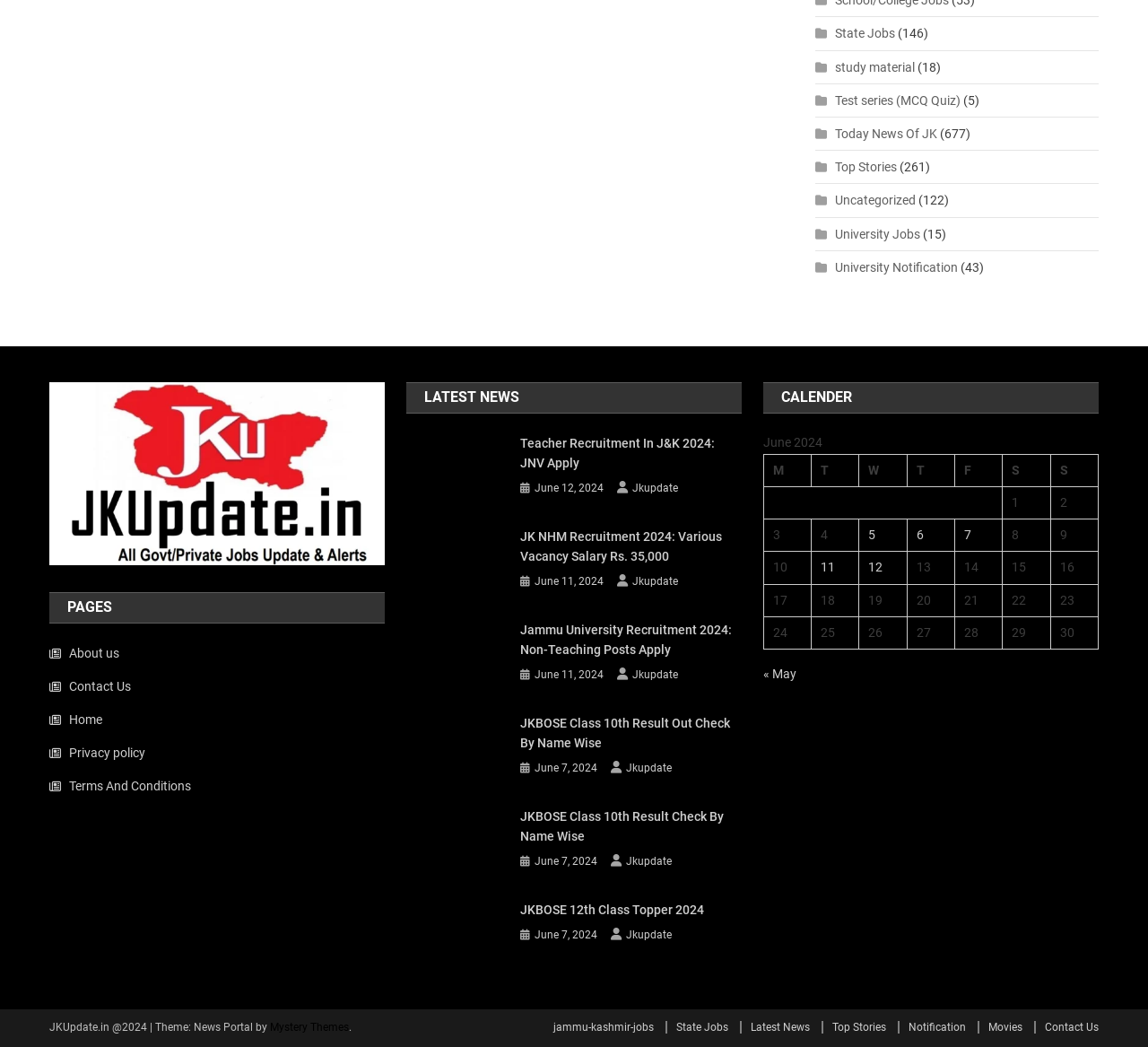What is the category of the first news article?
Based on the image, answer the question with a single word or brief phrase.

Teacher Recruitment